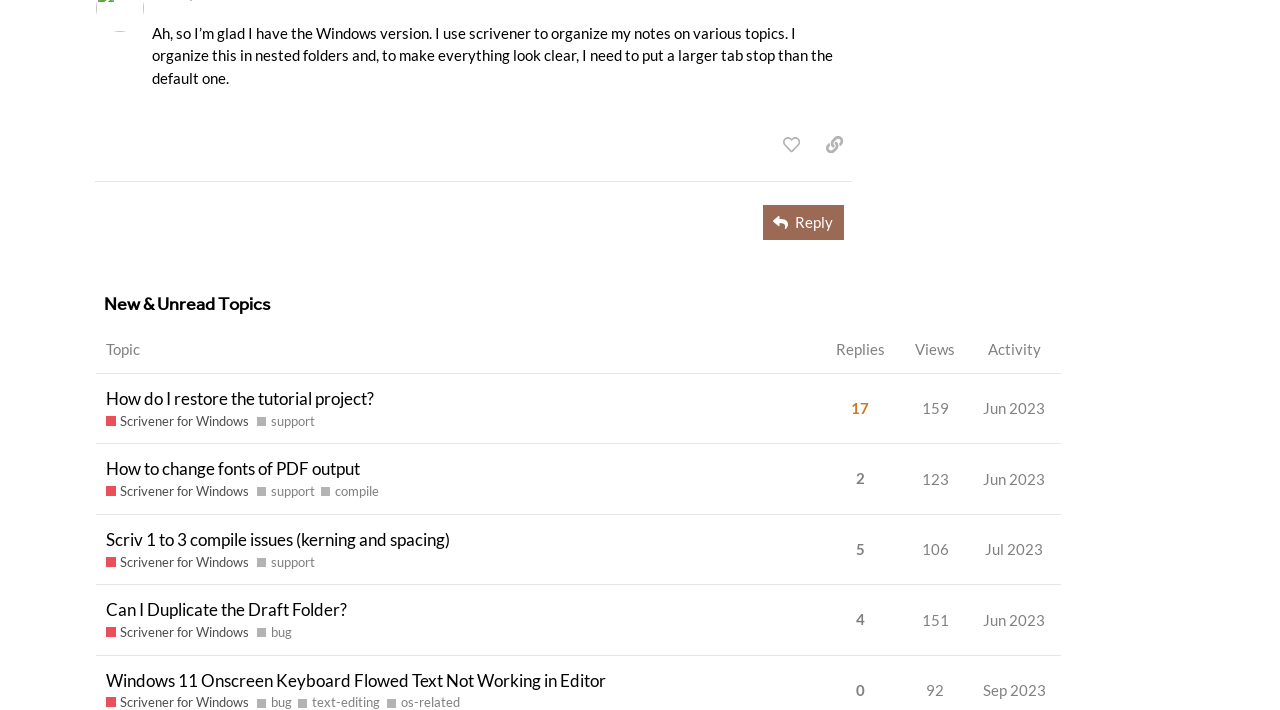Given the webpage screenshot, identify the bounding box of the UI element that matches this description: "Jul 2023".

[0.766, 0.74, 0.819, 0.807]